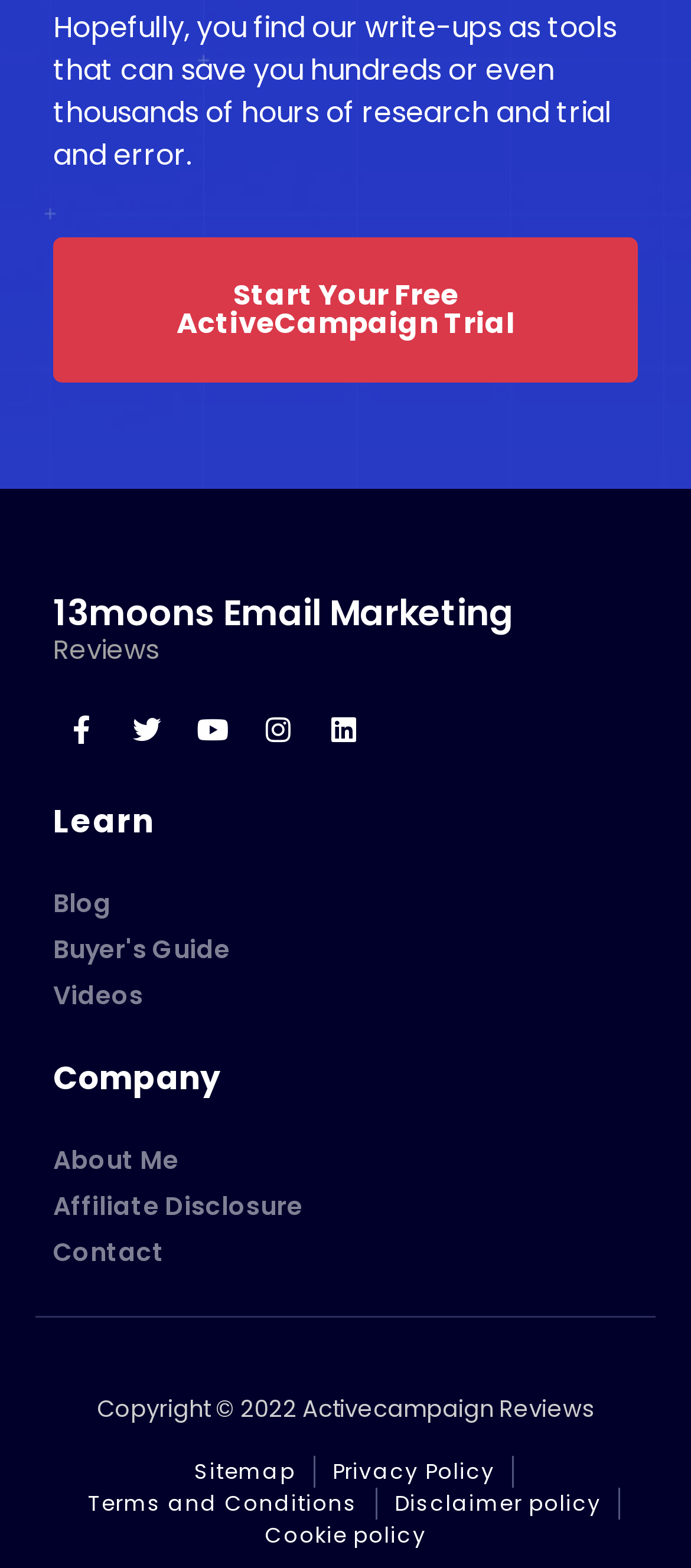Find the bounding box coordinates for the element that must be clicked to complete the instruction: "Contact the company". The coordinates should be four float numbers between 0 and 1, indicated as [left, top, right, bottom].

[0.077, 0.788, 0.923, 0.811]